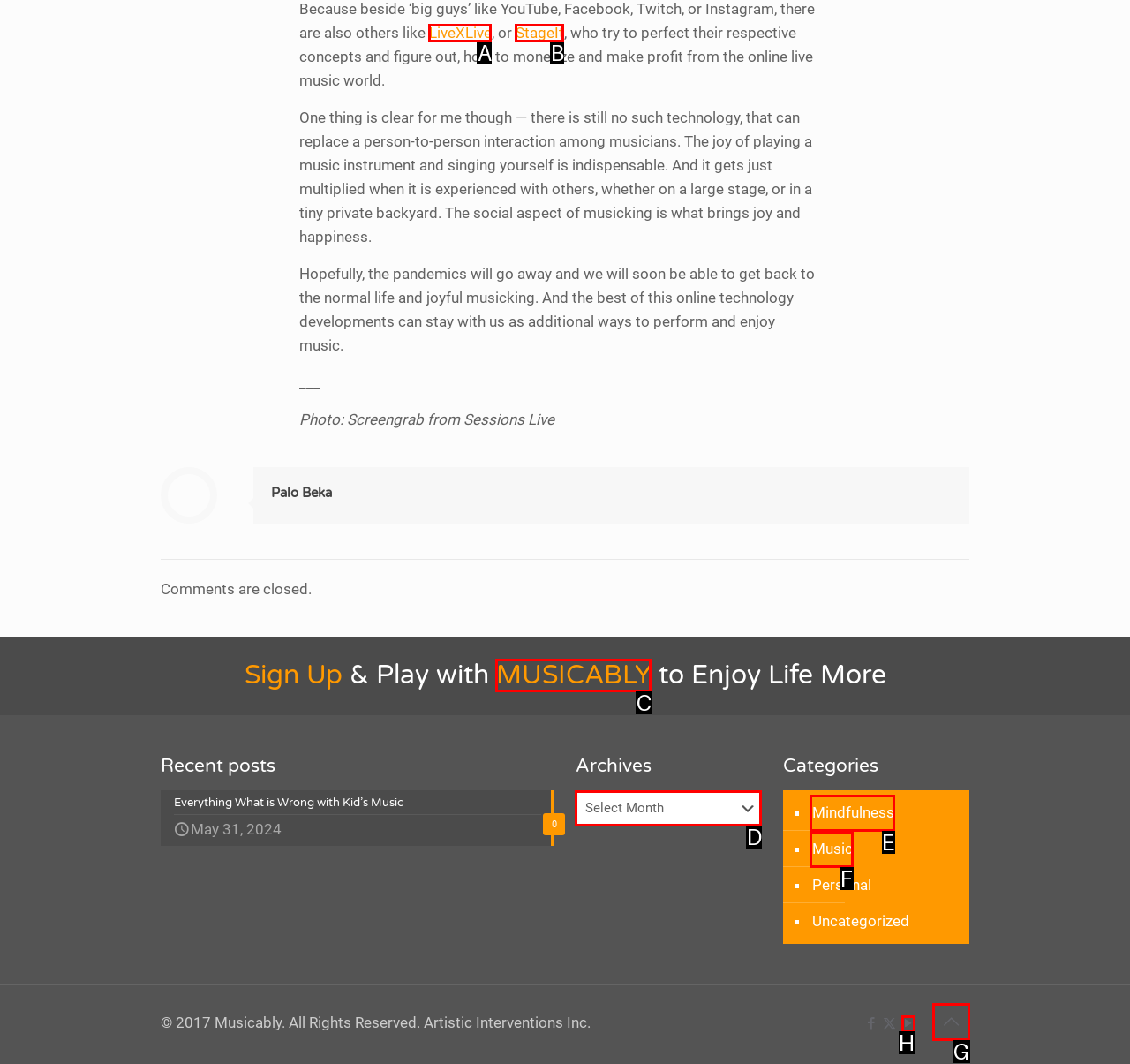Point out the option that needs to be clicked to fulfill the following instruction: Select an option from the 'Archives' dropdown
Answer with the letter of the appropriate choice from the listed options.

D